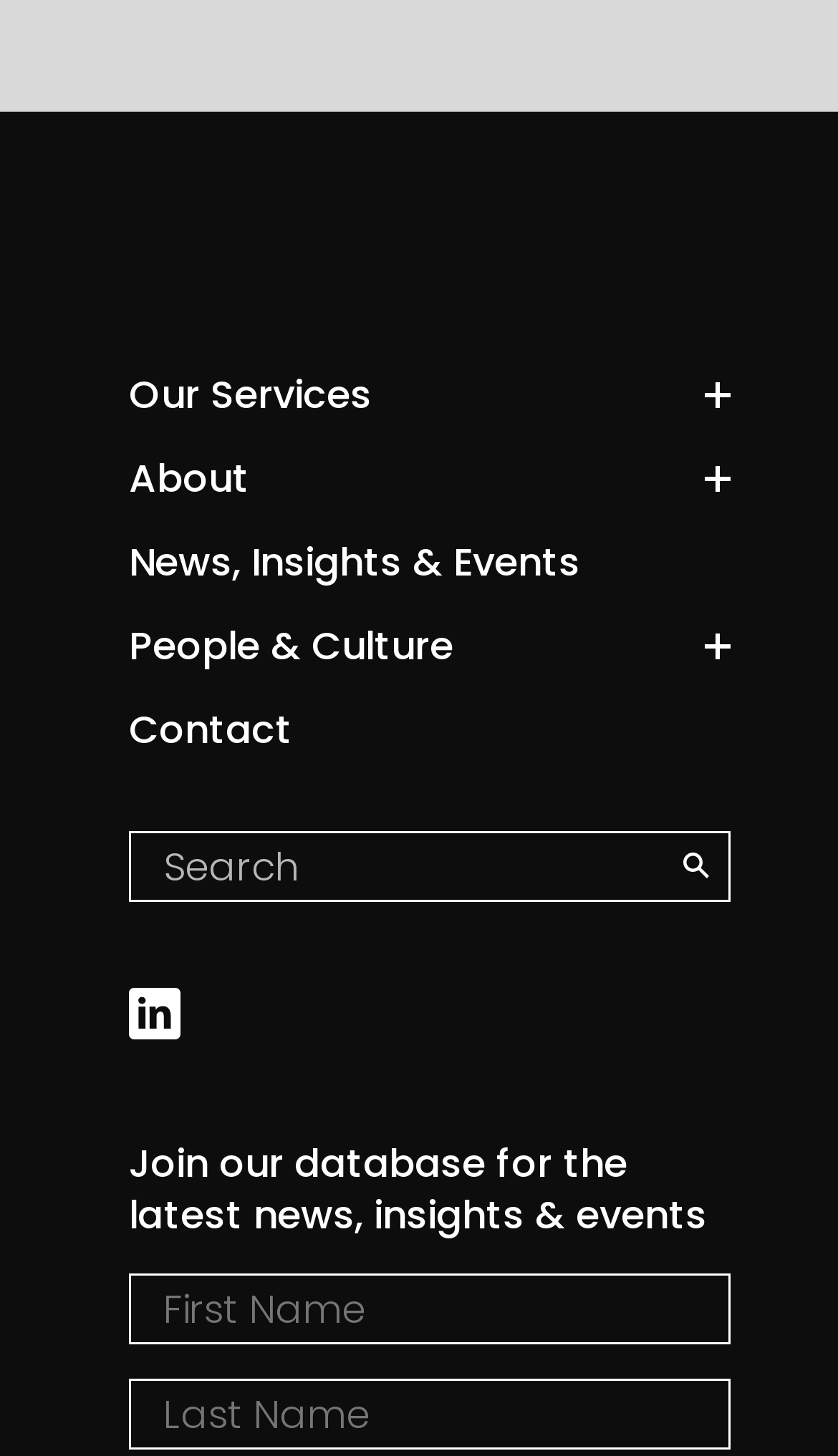Please provide the bounding box coordinate of the region that matches the element description: name="s" placeholder="Search". Coordinates should be in the format (top-left x, top-left y, bottom-right x, bottom-right y) and all values should be between 0 and 1.

[0.154, 0.571, 0.872, 0.62]